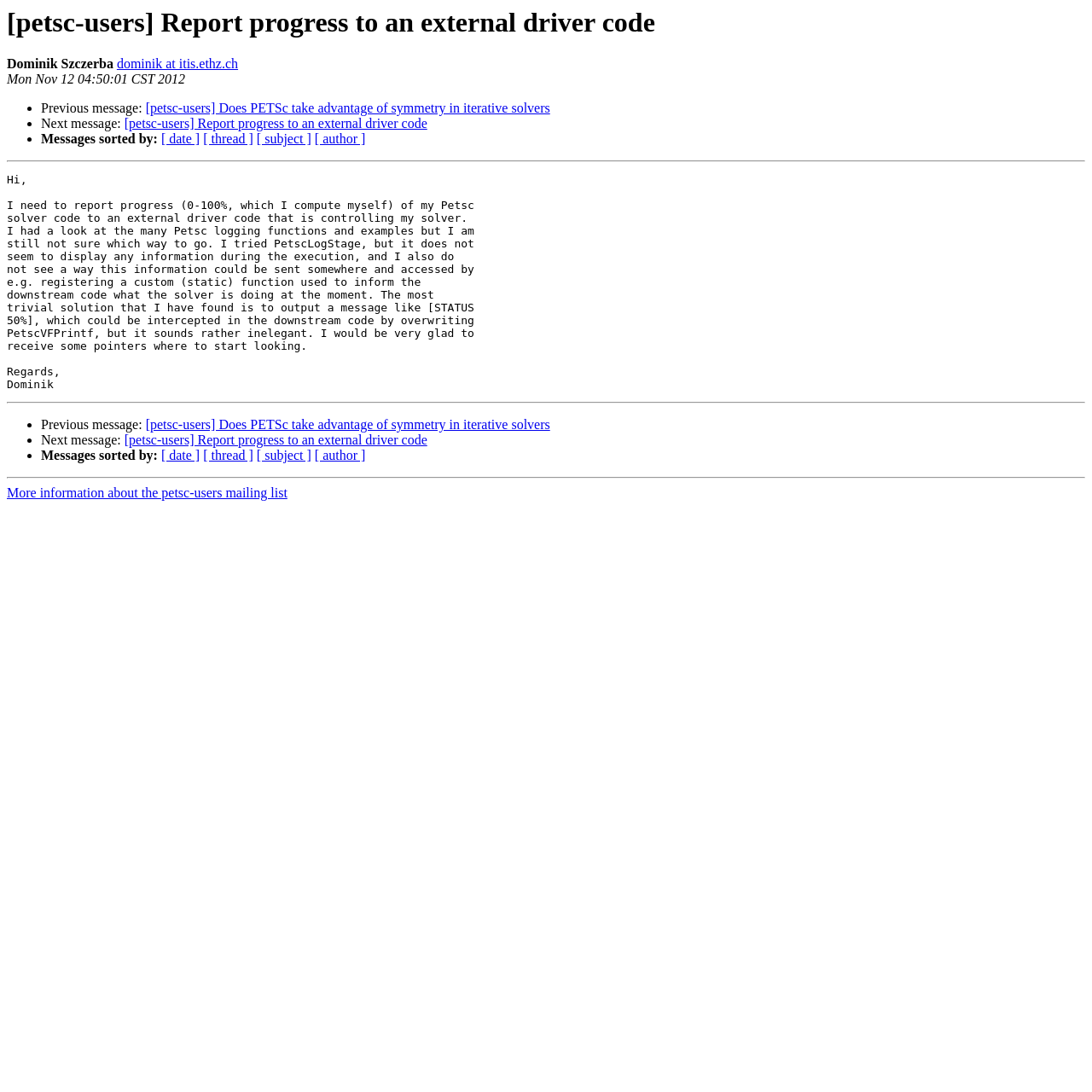Extract the bounding box coordinates for the HTML element that matches this description: "[ thread ]". The coordinates should be four float numbers between 0 and 1, i.e., [left, top, right, bottom].

[0.186, 0.121, 0.232, 0.134]